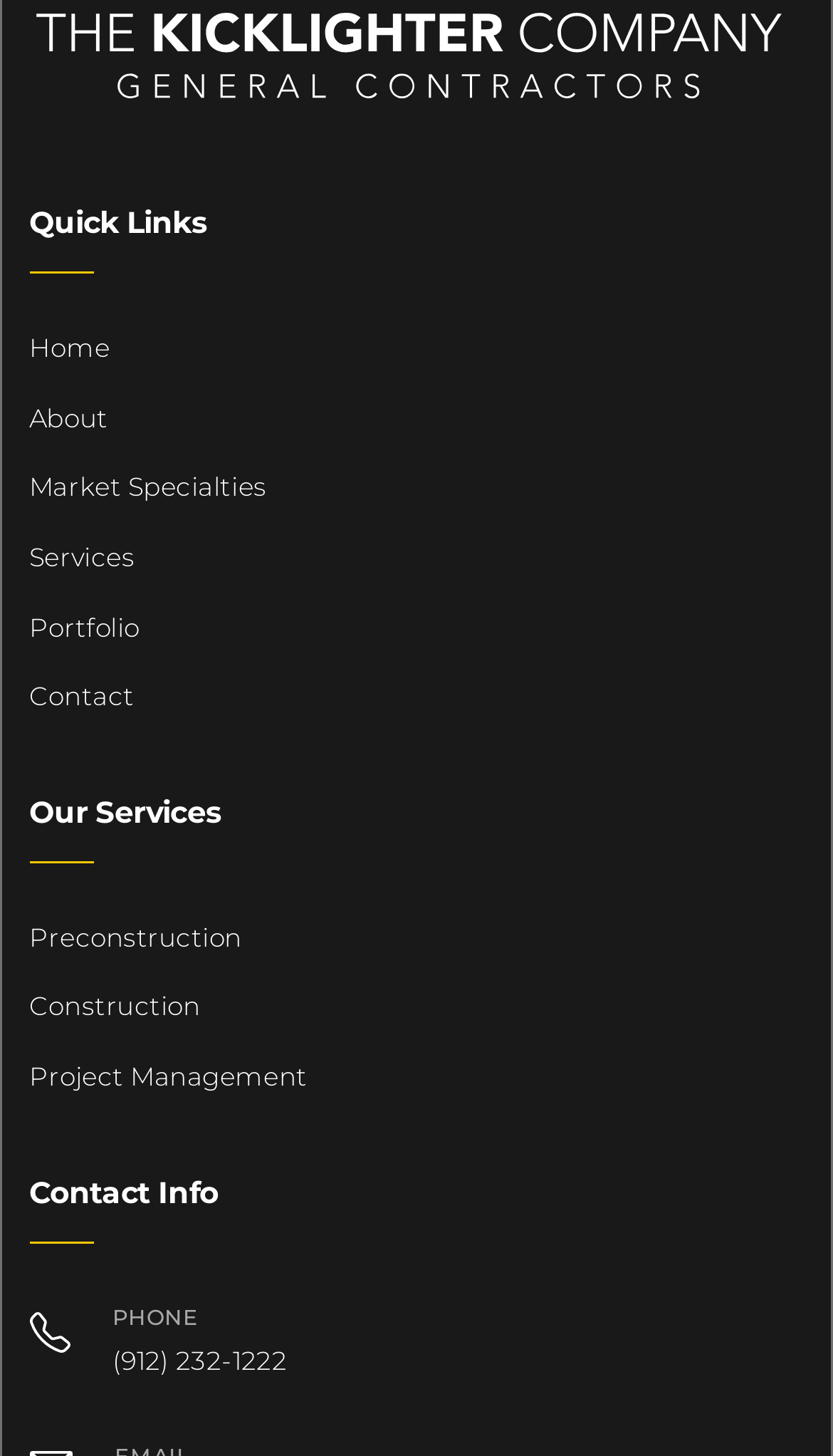What is the phone number in the contact info?
Please provide a single word or phrase answer based on the image.

(912) 232-1222